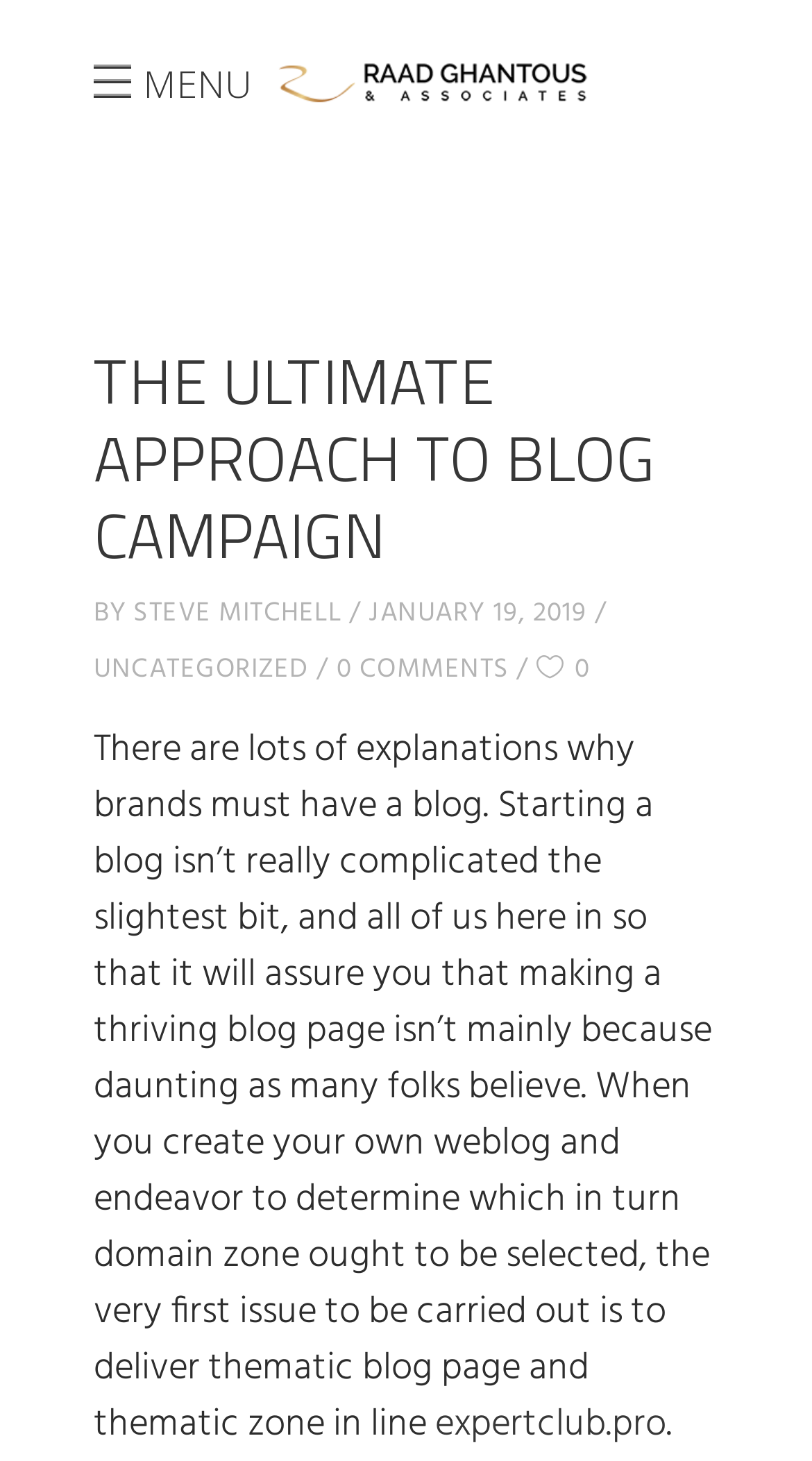Find the bounding box of the element with the following description: "Menu". The coordinates must be four float numbers between 0 and 1, formatted as [left, top, right, bottom].

[0.115, 0.0, 0.338, 0.114]